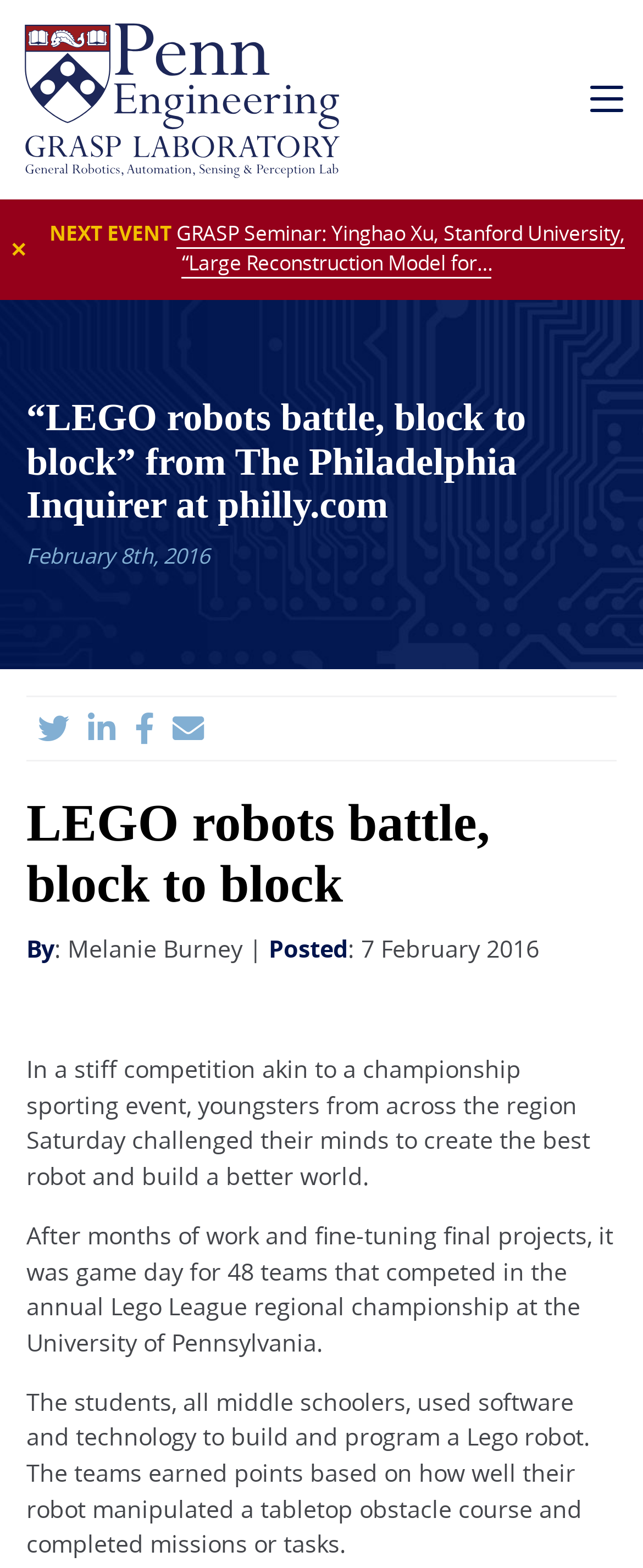What is the main heading of this webpage? Please extract and provide it.

“LEGO robots battle, block to block” from The Philadelphia Inquirer at philly.com